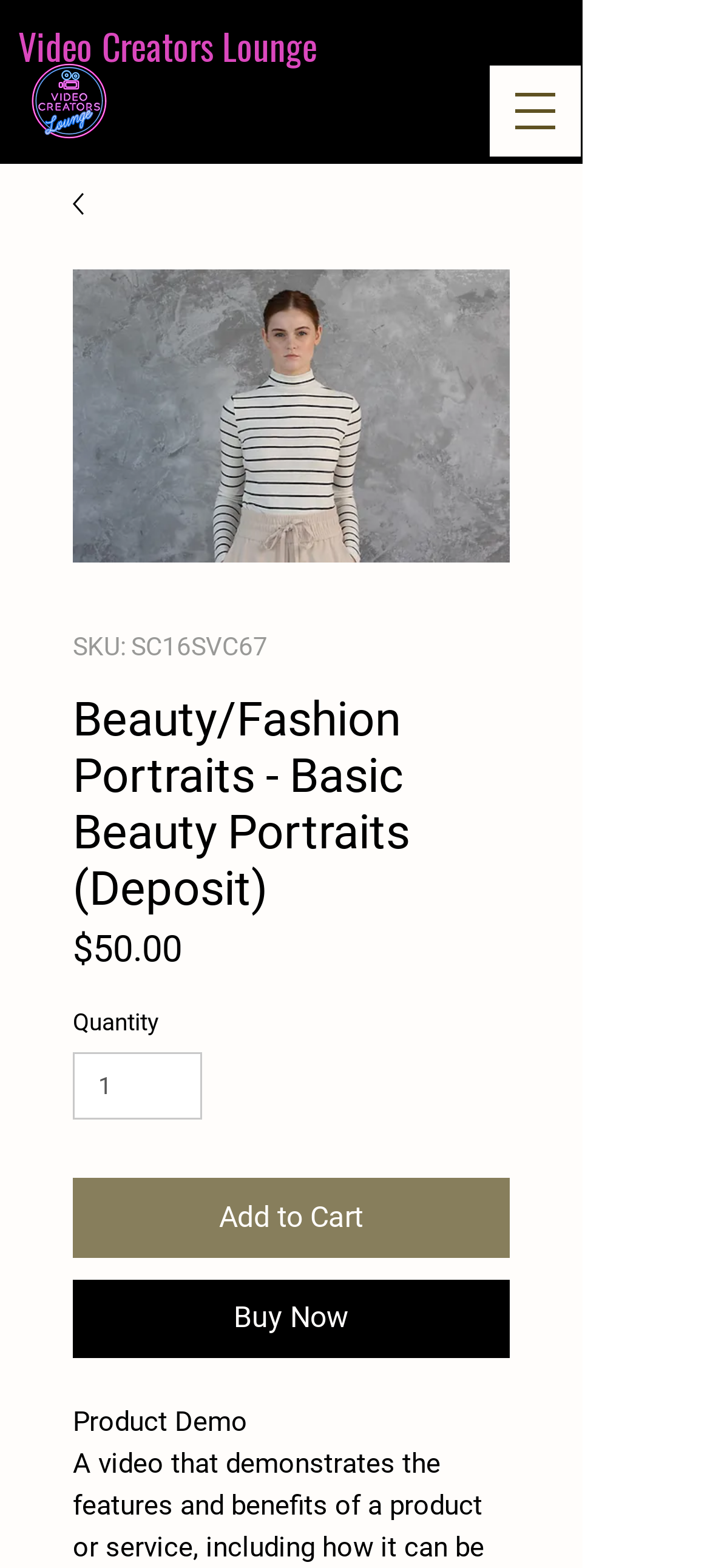Refer to the image and provide an in-depth answer to the question:
What is the minimum quantity that can be purchased?

I found the minimum quantity that can be purchased by looking at the 'Quantity' spinbutton which has a minimum value of 1.